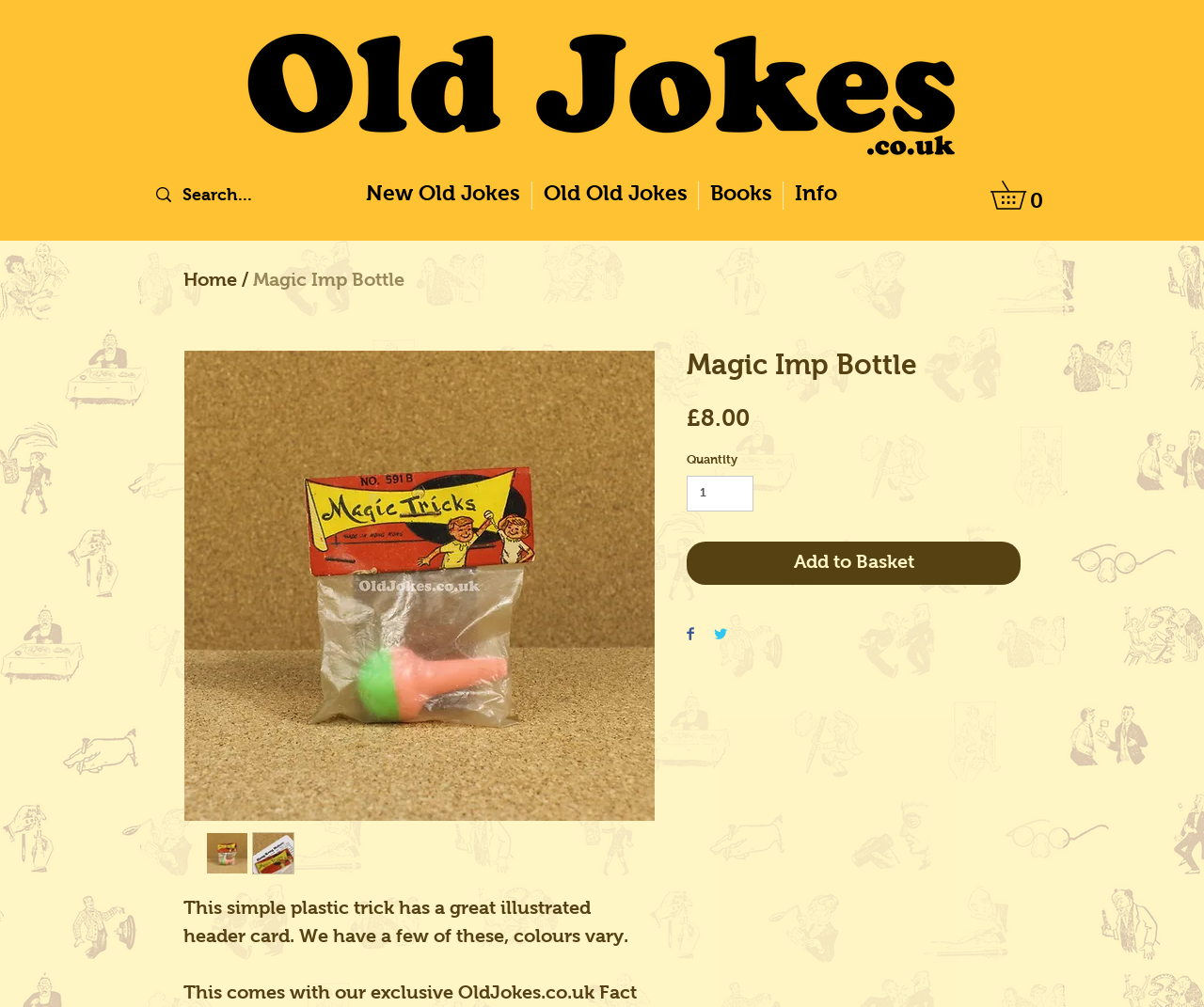Identify the bounding box coordinates for the element you need to click to achieve the following task: "Change Quantity". The coordinates must be four float values ranging from 0 to 1, formatted as [left, top, right, bottom].

[0.57, 0.472, 0.626, 0.508]